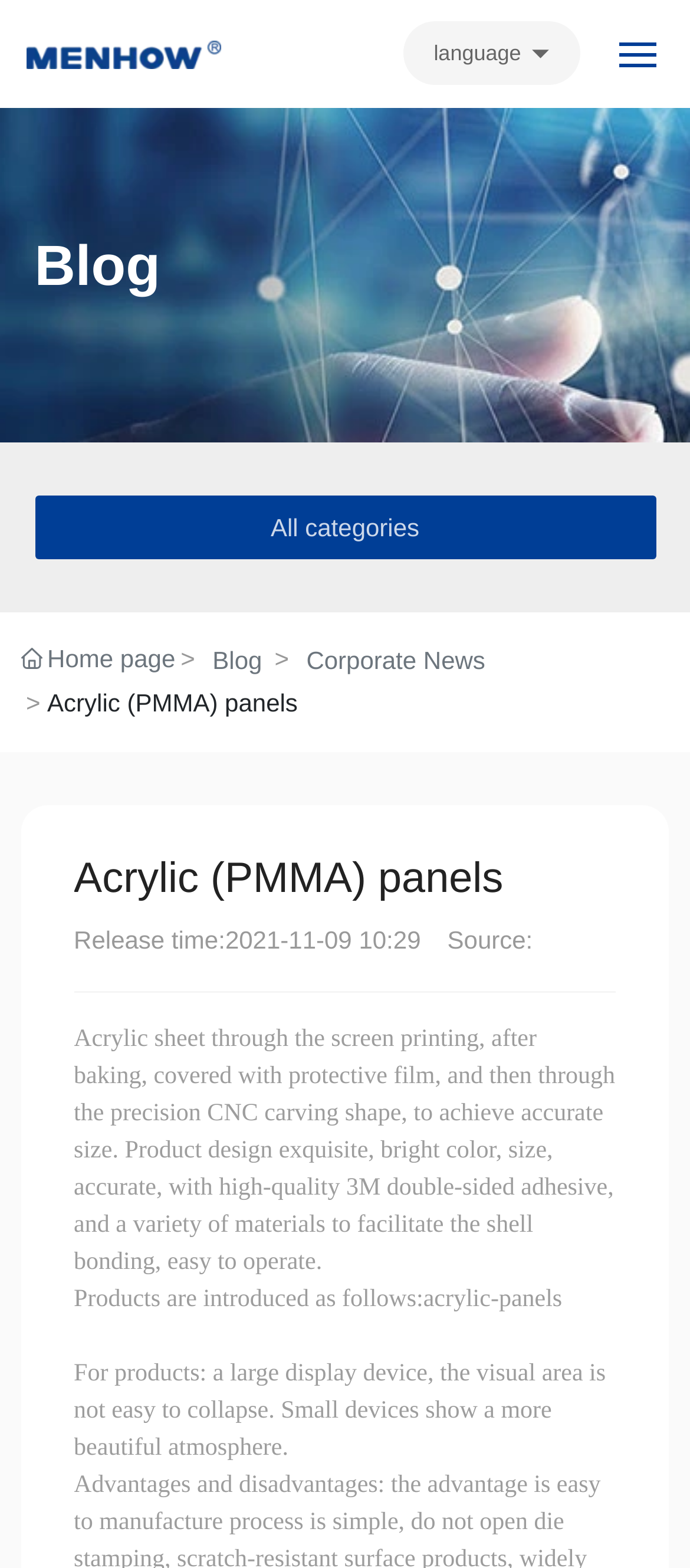Please mark the bounding box coordinates of the area that should be clicked to carry out the instruction: "Read the 'Acrylic (PMMA) panels' blog".

[0.107, 0.547, 0.893, 0.574]